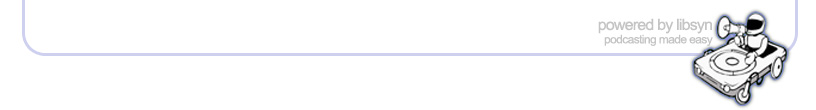Answer the following inquiry with a single word or phrase:
What is Libsyn's role in podcasting?

Making it easy